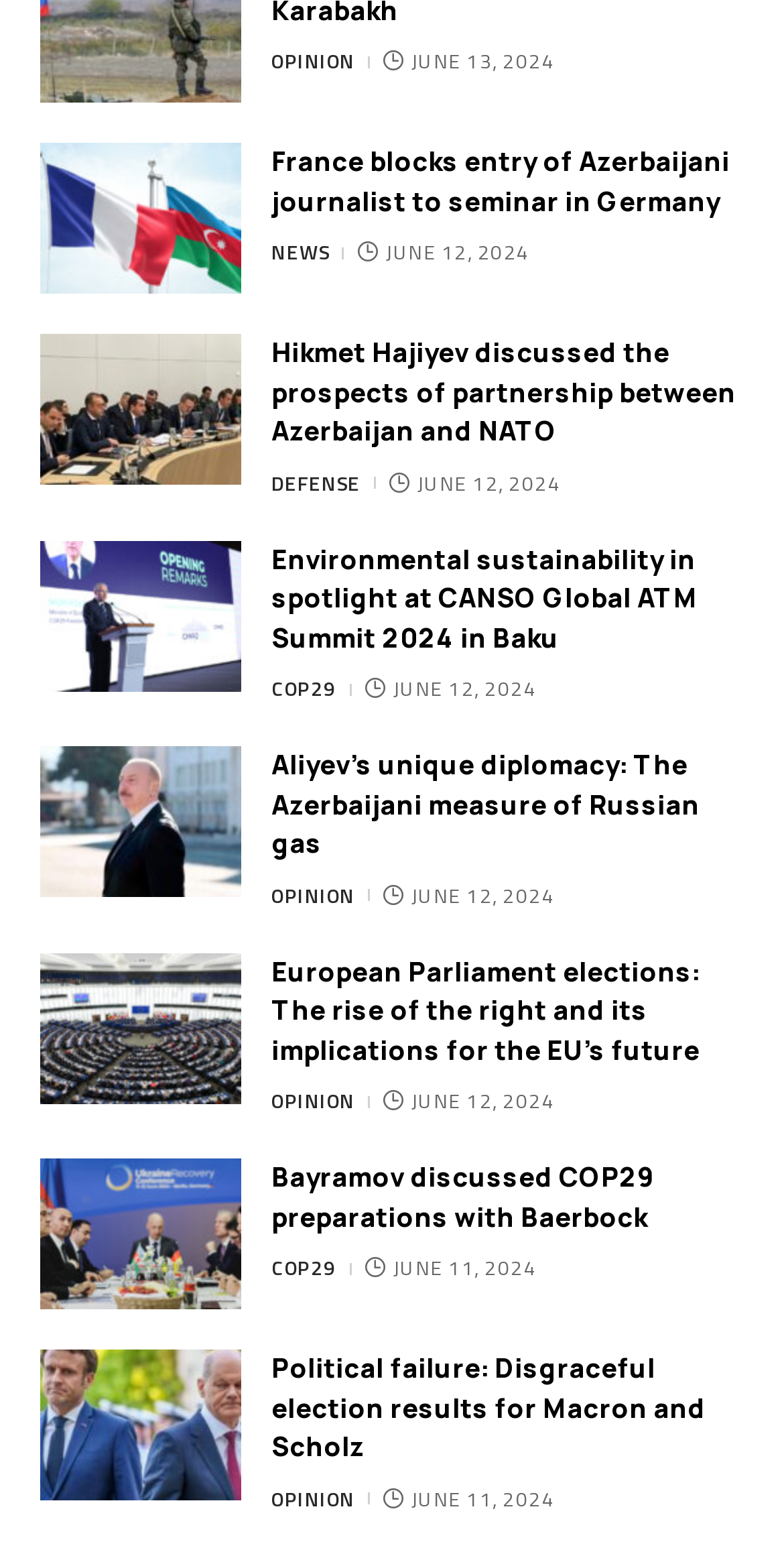What is the topic of the news 'Environmental sustainability in spotlight at CANSO Global ATM Summit 2024 in Baku'?
Please provide a comprehensive answer based on the contents of the image.

I found the news heading 'Environmental sustainability in spotlight at CANSO Global ATM Summit 2024 in Baku' and its corresponding category link which has the text 'COP29'.